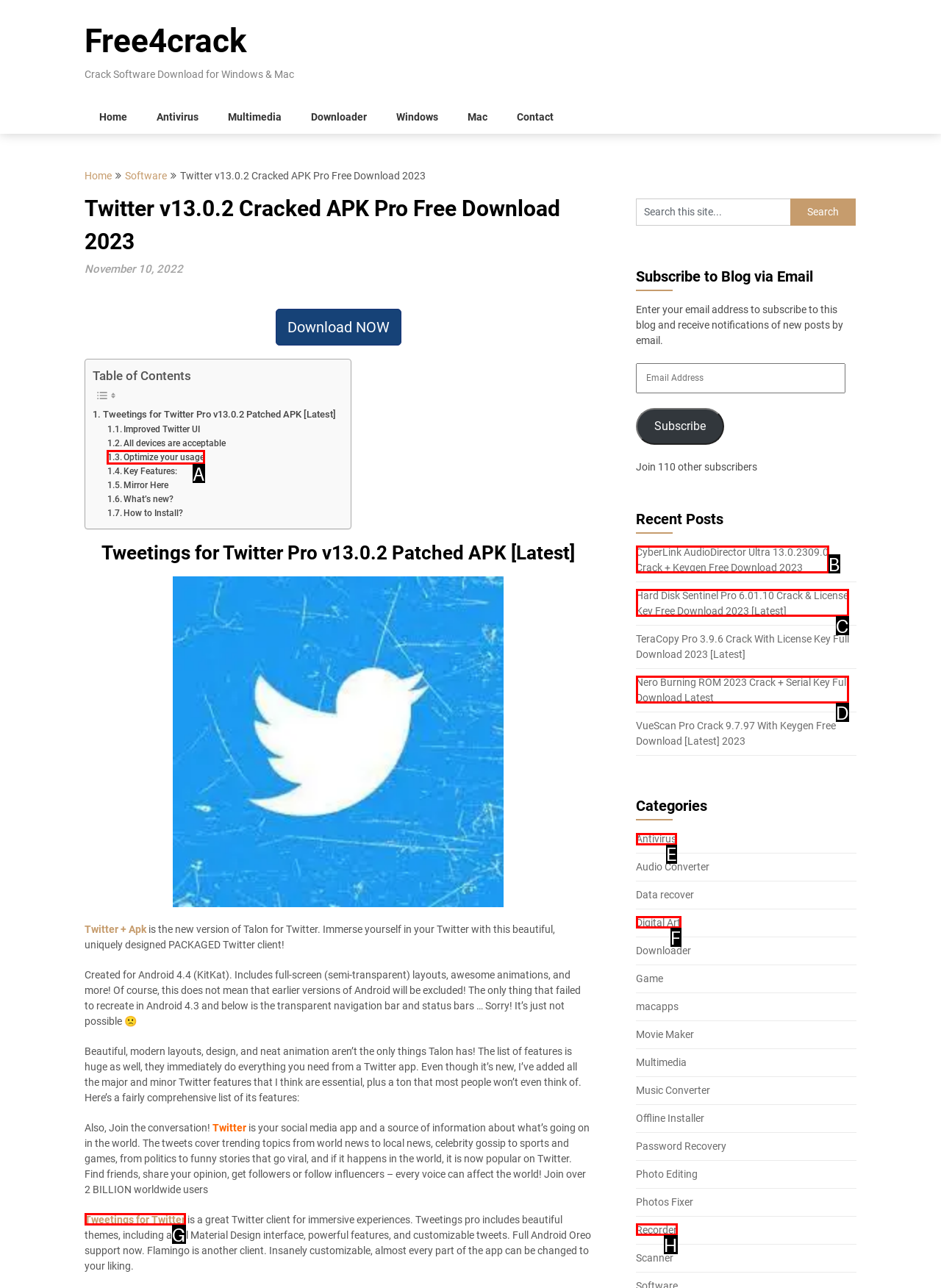Select the correct UI element to click for this task: Explore the 'fintech' category.
Answer using the letter from the provided options.

None